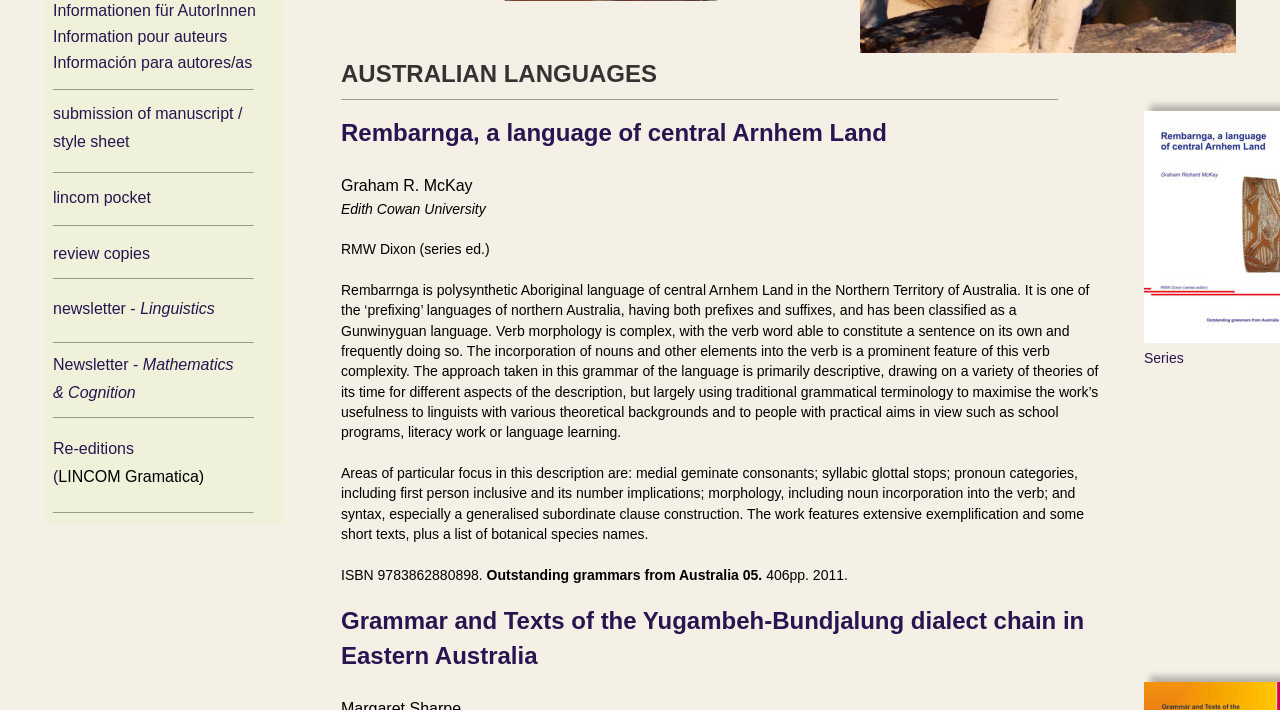Locate and provide the bounding box coordinates for the HTML element that matches this description: "Eastern Australia".

[0.199, 0.904, 0.353, 0.942]